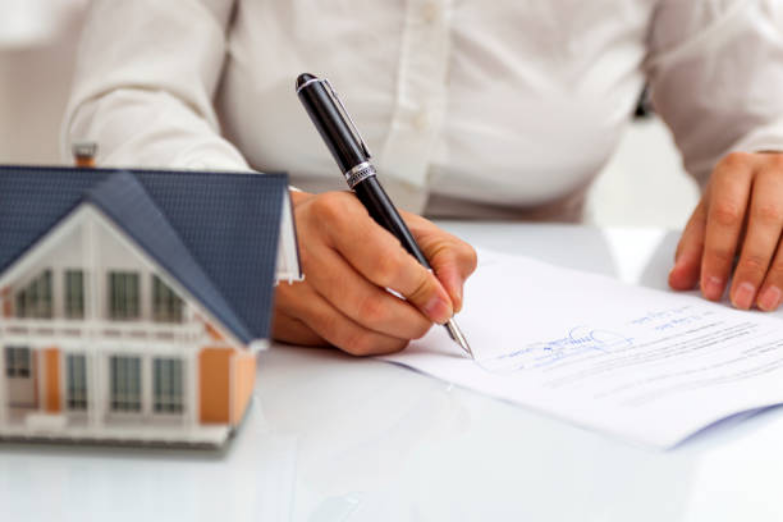Provide a comprehensive description of the image.

In this image, a person is poised to finalize an important transaction, likely related to real estate. The individual is seen holding a sleek black pen, capturing the moment as they diligently sign a document that appears to be a contract or agreement. To the left, a small model of a house is prominently displayed on the table, symbolizing the decision or commitment being made. The setting is bright and clean, indicative of an organized and professional atmosphere, suggesting that this moment may be part of a significant step in the home-buying or selling process. The juxtaposition of the model house and the signing hand emphasizes the relationship between the paperwork and the tangible reality of home ownership.